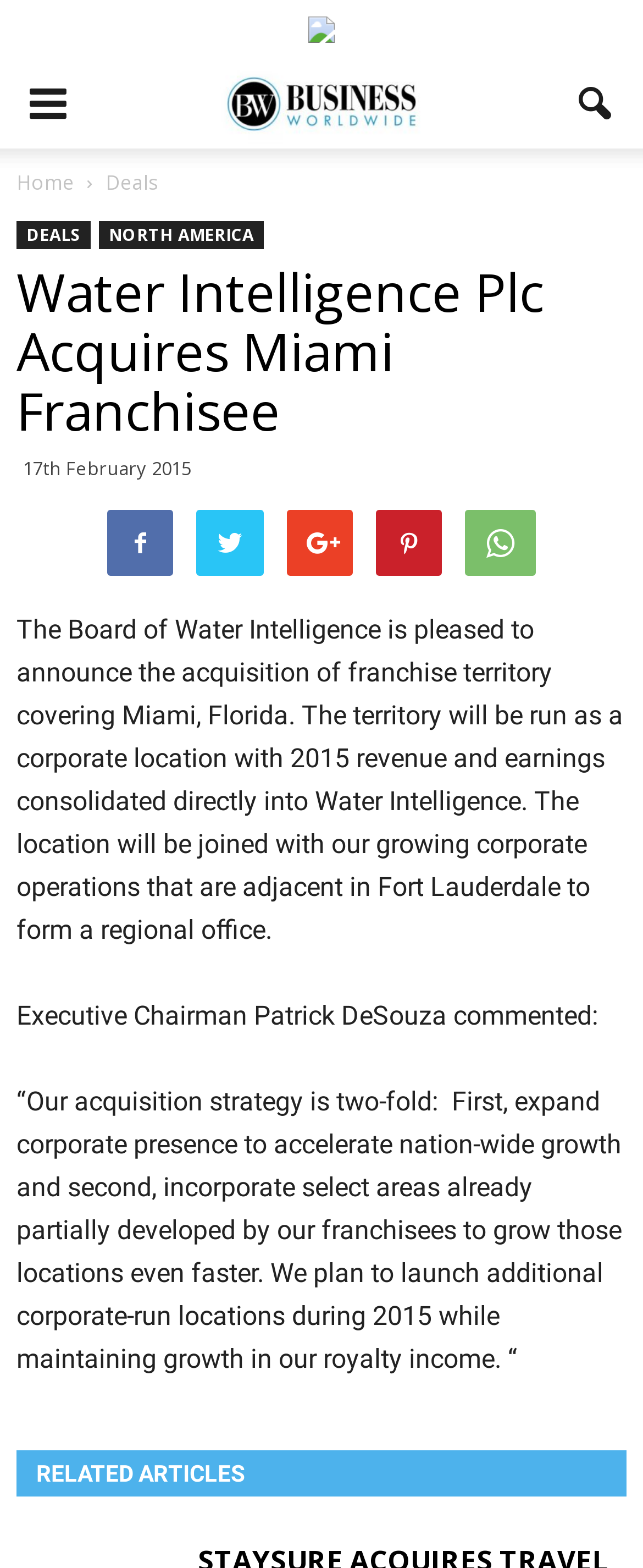Using the given element description, provide the bounding box coordinates (top-left x, top-left y, bottom-right x, bottom-right y) for the corresponding UI element in the screenshot: RELATED ARTICLES

[0.026, 0.925, 0.974, 0.952]